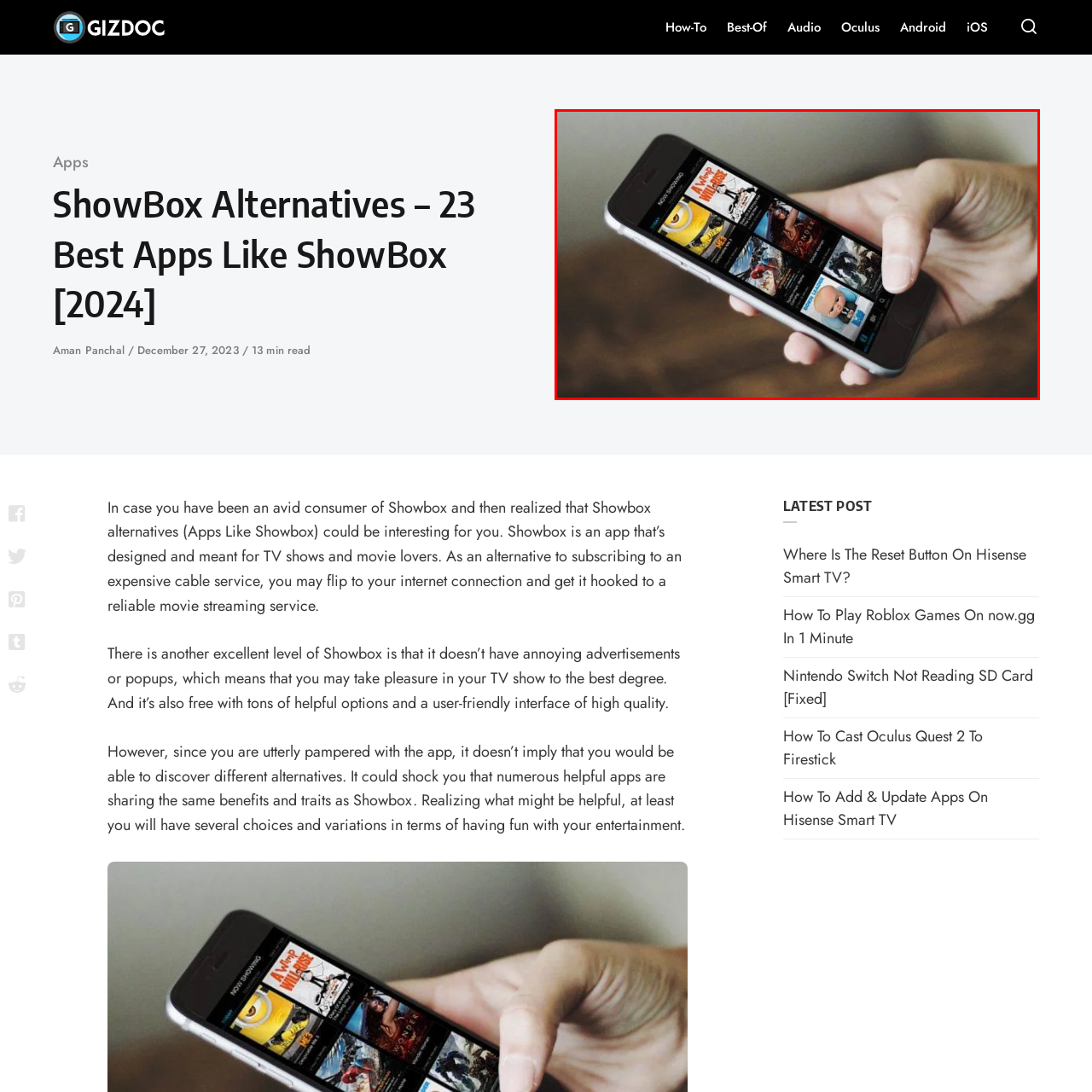Describe in detail the contents of the image highlighted within the red box.

The image features a hand holding a smartphone displaying a vibrant array of movie and TV show thumbnails. The screen showcases various titles, including animated favorites like "Minions" and popular films such as "The Incredibles," hinting at a streaming service interface. This visual captures the modern trend of accessing entertainment on-the-go, reflecting the accessibility and variety of content available on streaming platforms today. The background is subtly blurred, emphasizing the phone and the colorful display, making it an engaging representation of digital media consumption.